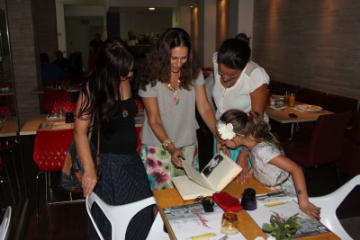What is the young girl doing in the scene?
Examine the webpage screenshot and provide an in-depth answer to the question.

The young girl is kneeling on the chair, fully captured by the pages of the book, adding a touch of innocence to the gathering, as described in the caption.